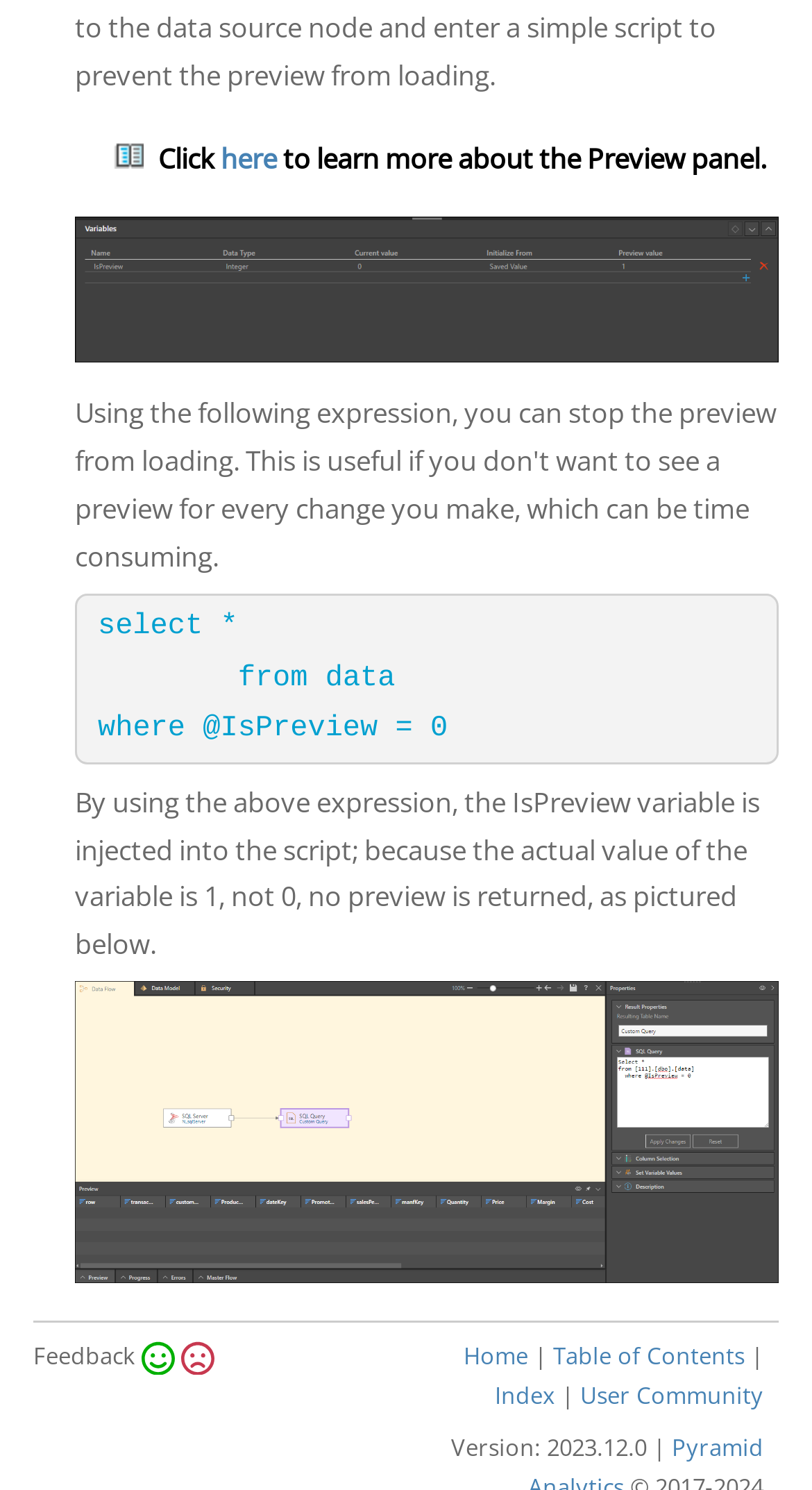Provide the bounding box coordinates of the HTML element described as: "User Community". The bounding box coordinates should be four float numbers between 0 and 1, i.e., [left, top, right, bottom].

[0.715, 0.924, 0.941, 0.945]